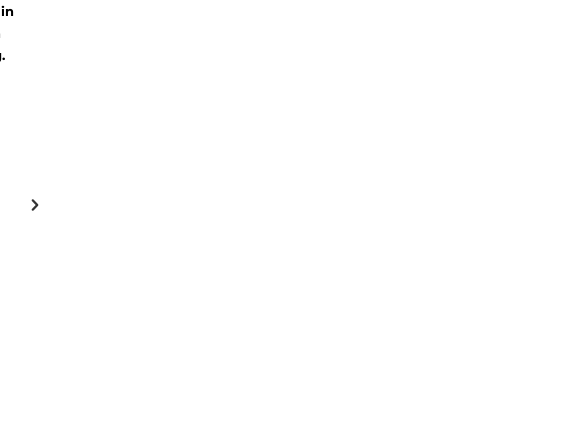Provide a thorough description of the image.

The image showcases a captivating visual representation related to the theme "Pictures Sometimes Speak Louder than Words." Accompanying the visual is an insightful narrative highlighting the enriching environment of a school. The narrative emphasizes the presence of electronic whiteboards in classrooms, which enhance student engagement, and a beautifully painted library that provides a tranquil reading space for children. Additionally, it mentions a well-equipped ICT suite, reinforcing the school's commitment to fostering a modern learning environment. The combination of engaging visuals and supportive text aims to convey the school's inviting atmosphere and dedication to quality education.